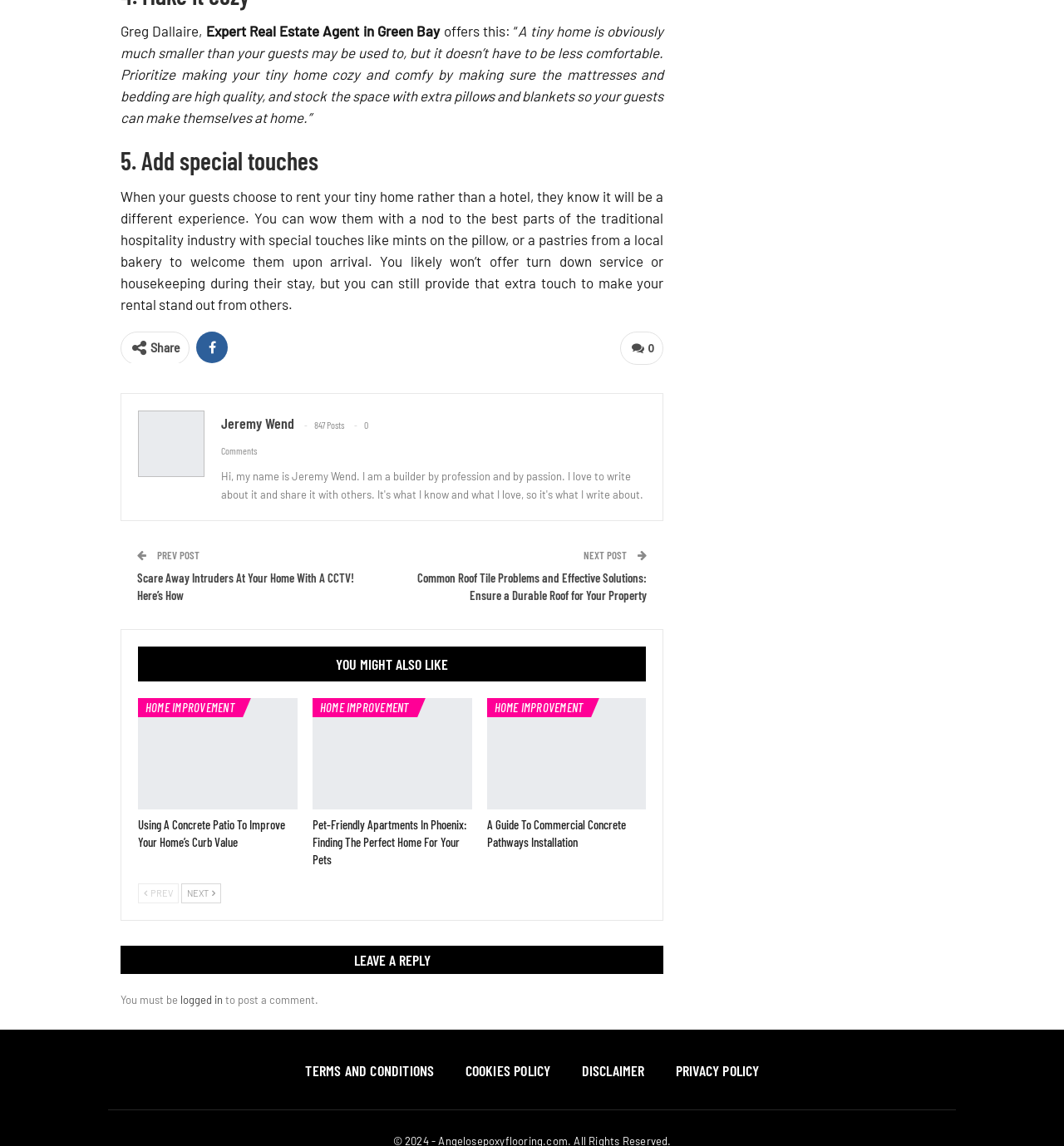Given the following UI element description: "Terms and Conditions", find the bounding box coordinates in the webpage screenshot.

[0.287, 0.926, 0.408, 0.942]